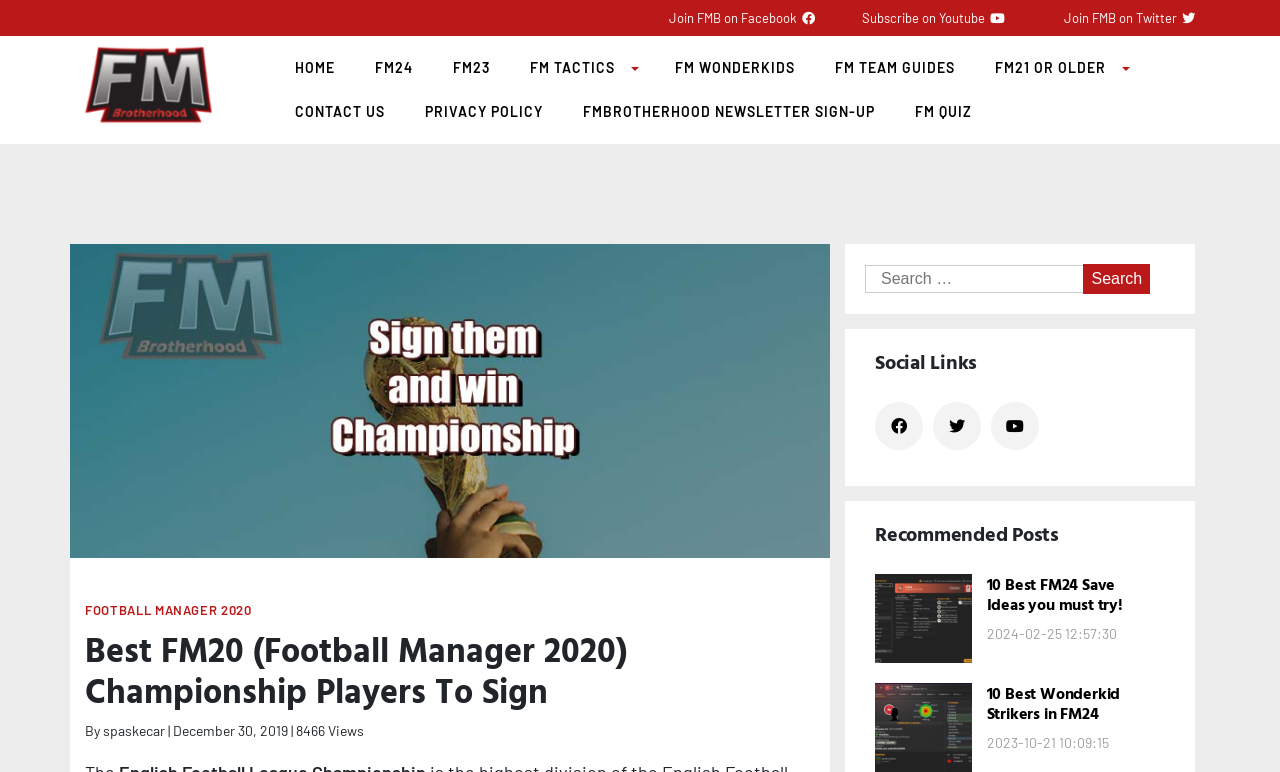Please locate the clickable area by providing the bounding box coordinates to follow this instruction: "Go to FM24 page".

[0.277, 0.06, 0.338, 0.117]